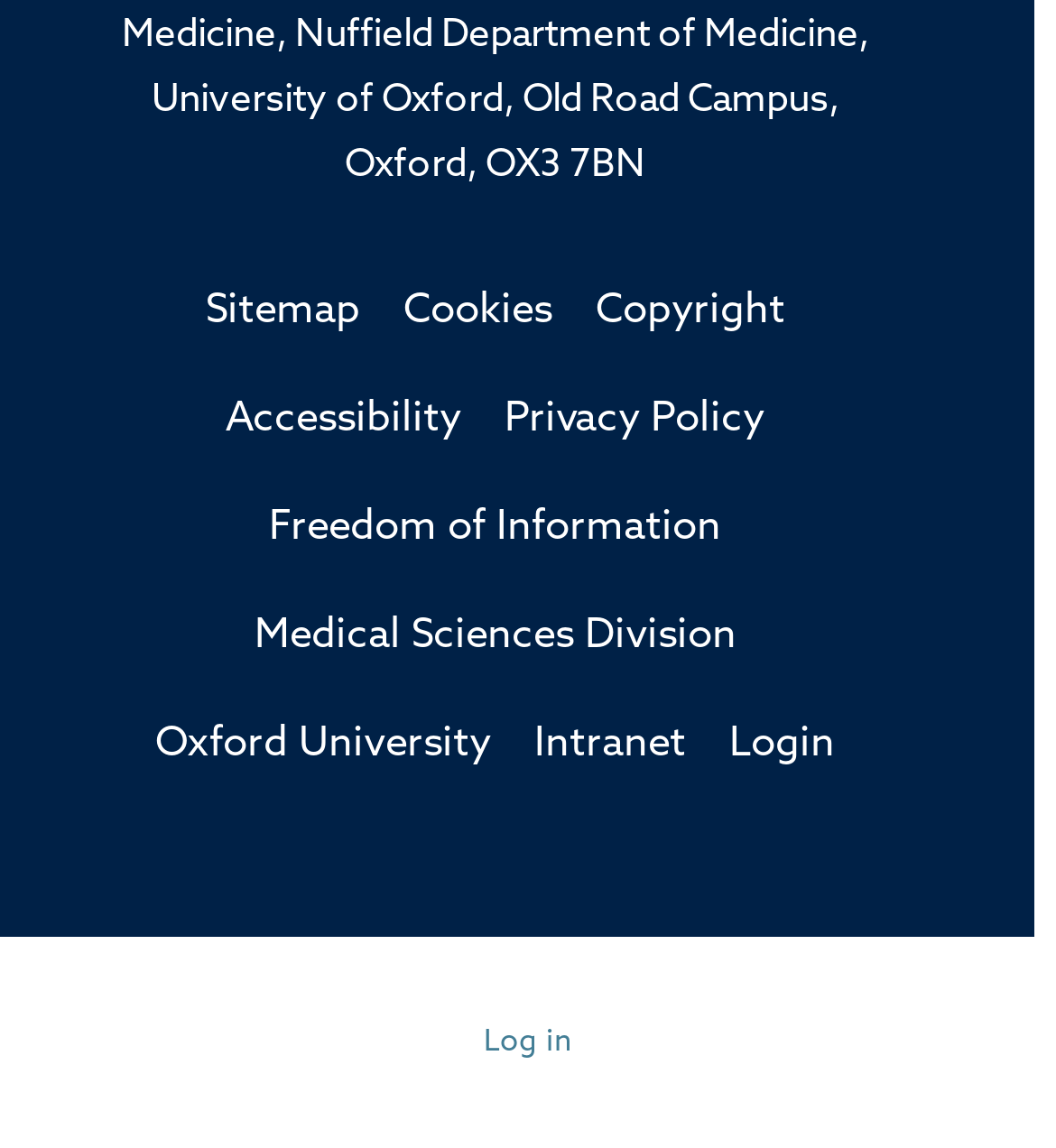Provide the bounding box coordinates of the HTML element this sentence describes: "Volunteer With Us". The bounding box coordinates consist of four float numbers between 0 and 1, i.e., [left, top, right, bottom].

None